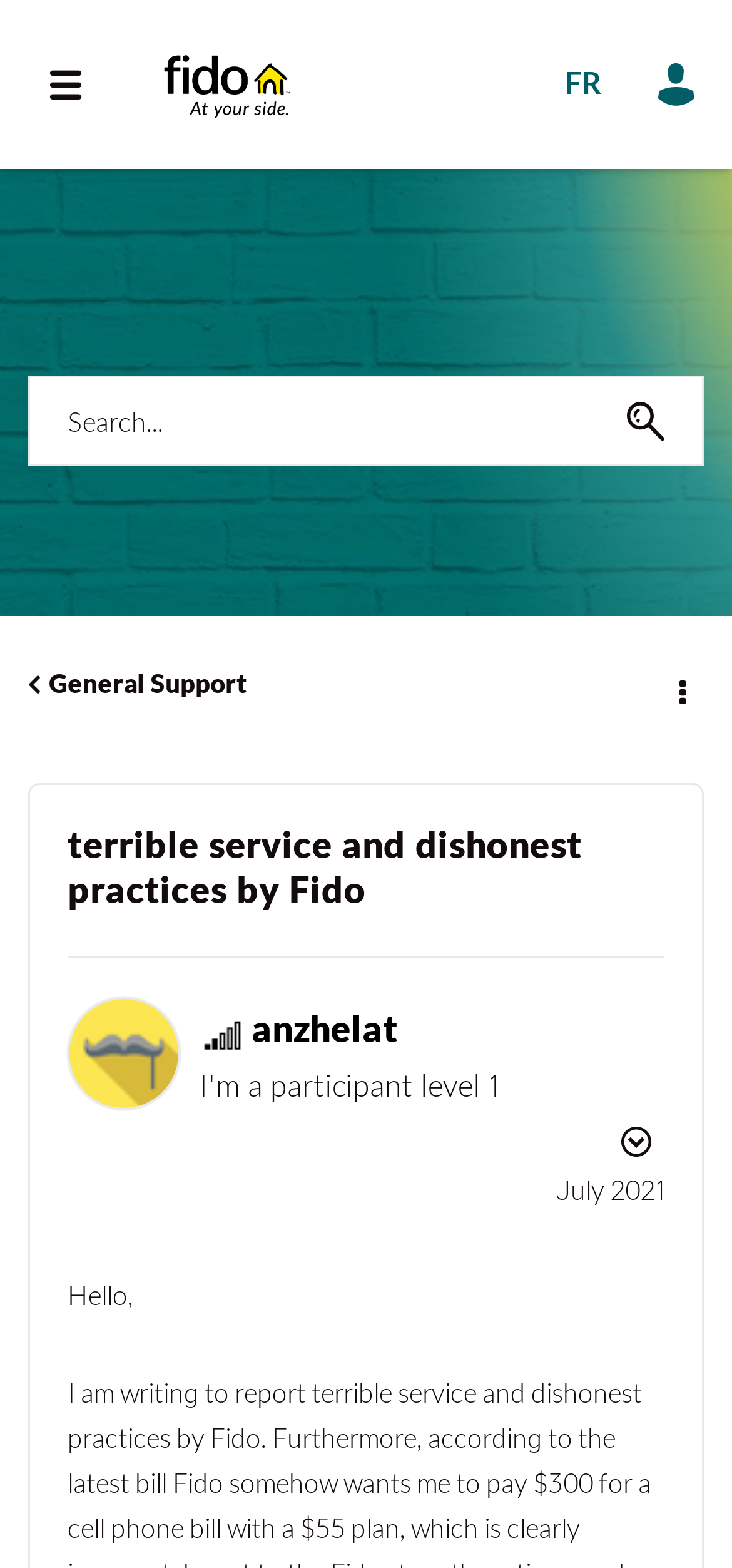Using the details in the image, give a detailed response to the question below:
What is the purpose of the 'Browse' button?

The 'Browse' button is located at the top left of the webpage, and its purpose can be inferred as allowing users to browse through the forum, possibly to find specific topics or threads.